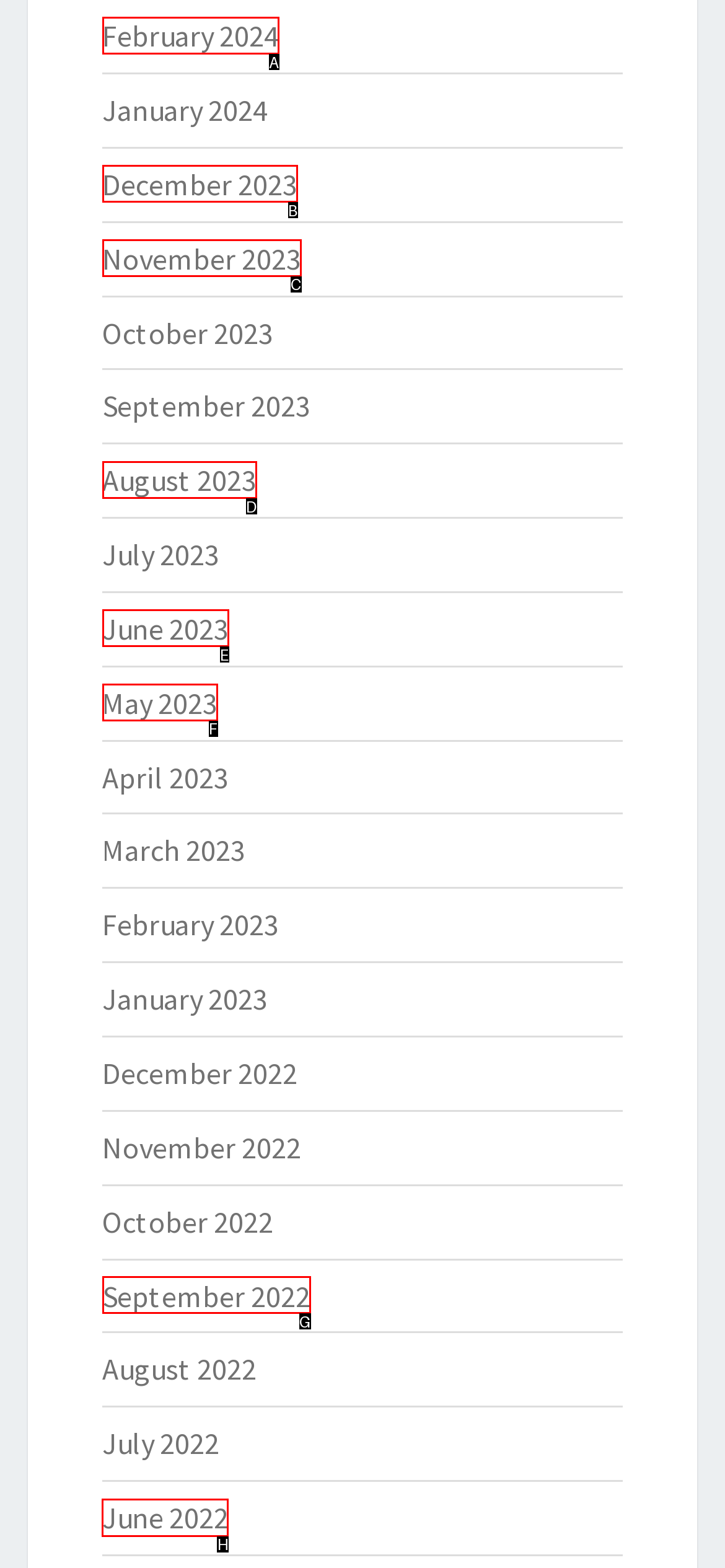Determine which UI element I need to click to achieve the following task: check June 2022 Provide your answer as the letter of the selected option.

H